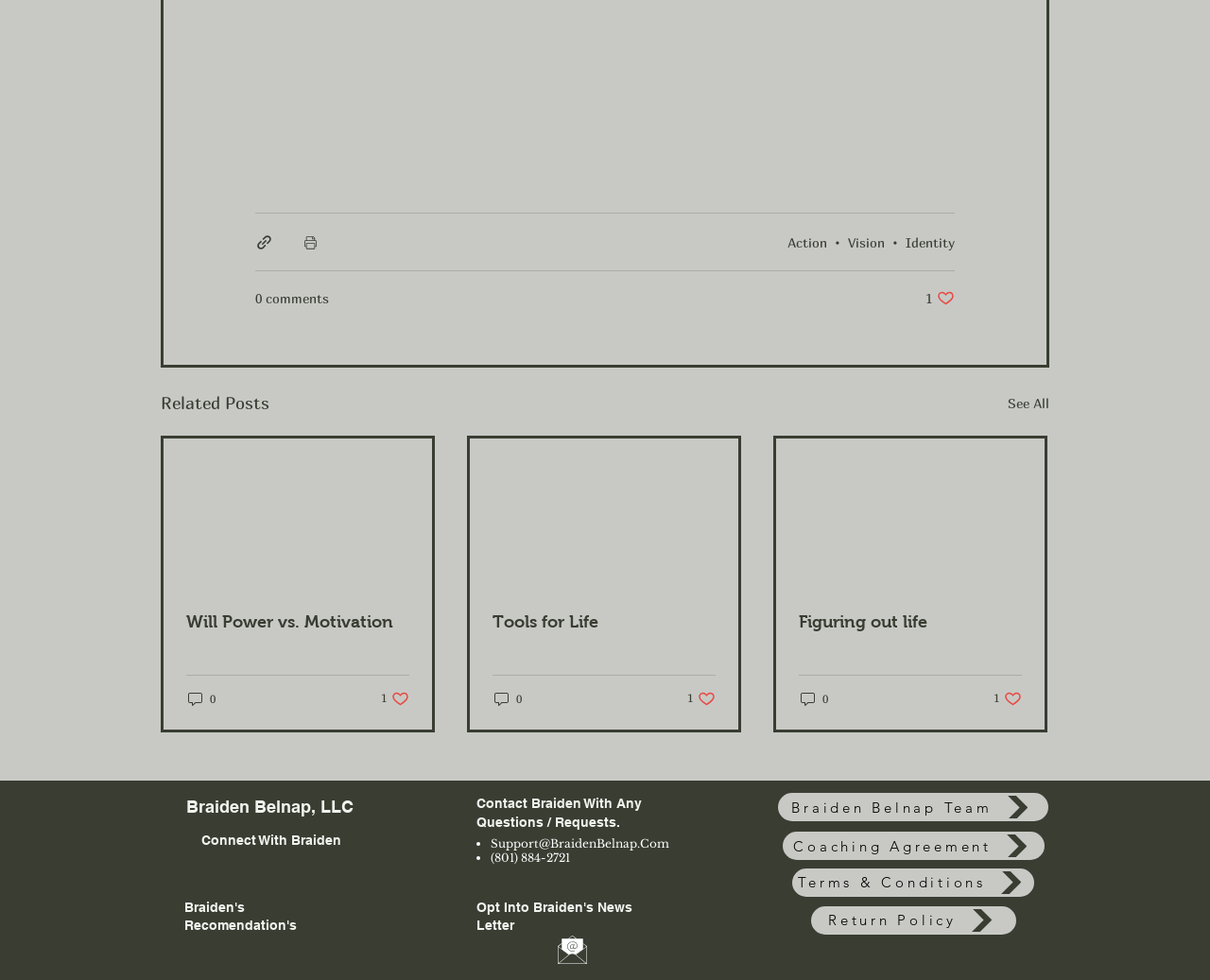How many related posts are shown on the webpage?
Your answer should be a single word or phrase derived from the screenshot.

3